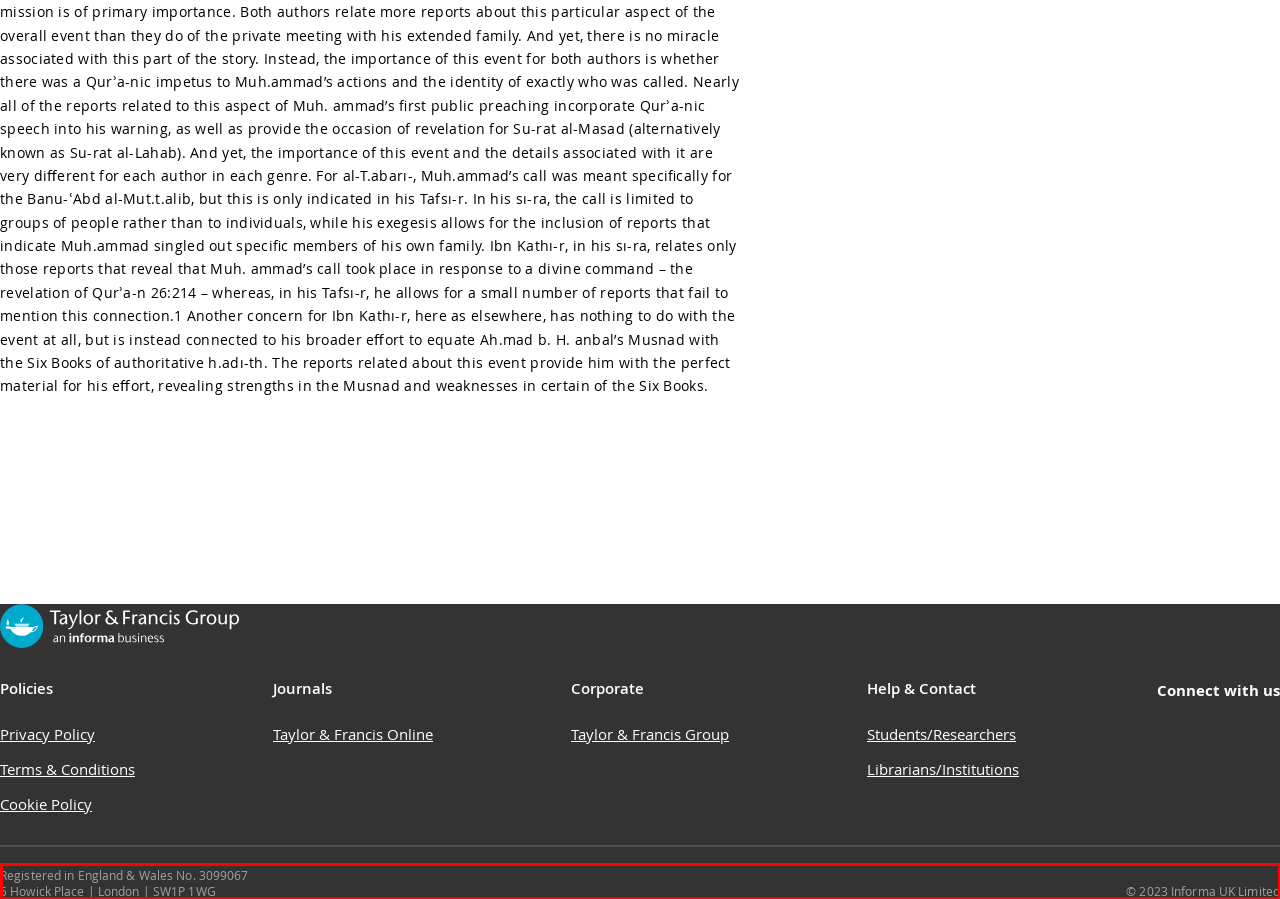By examining the provided screenshot of a webpage, recognize the text within the red bounding box and generate its text content.

Registered in England & Wales No. 3099067 5 Howick Place | London | SW1P 1WG © 2023 Informa UK Limited